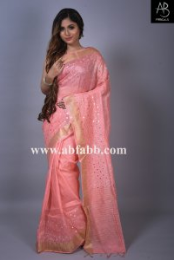What type of fabric is the saree made of?
Give a one-word or short phrase answer based on the image.

Silk linen